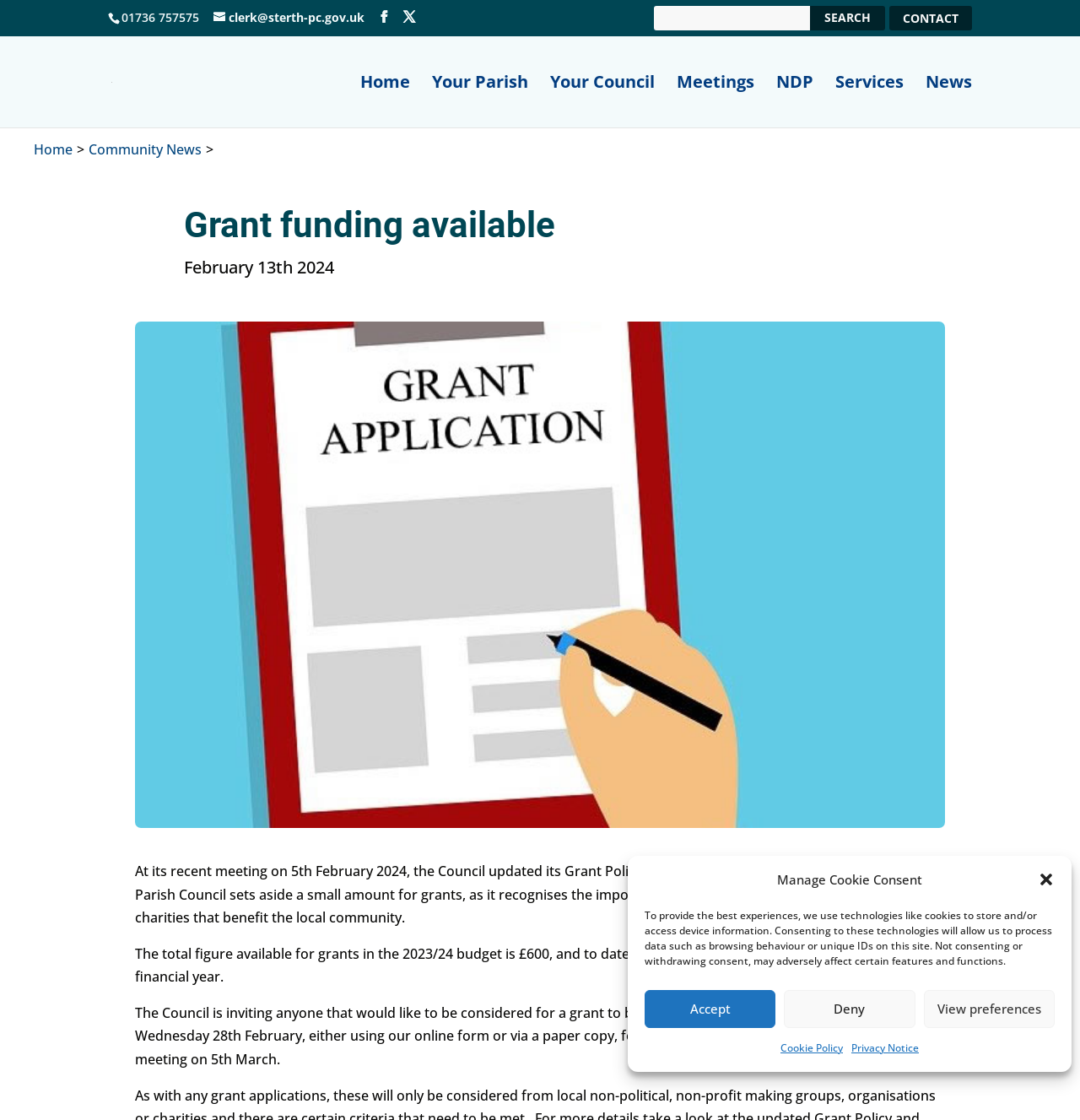How much is available for grants in the 2023/24 budget?
Please answer the question with a detailed response using the information from the screenshot.

I found the amount by reading the paragraph that explains the grant policy. The text states that the total figure available for grants in the 2023/24 budget is £600.